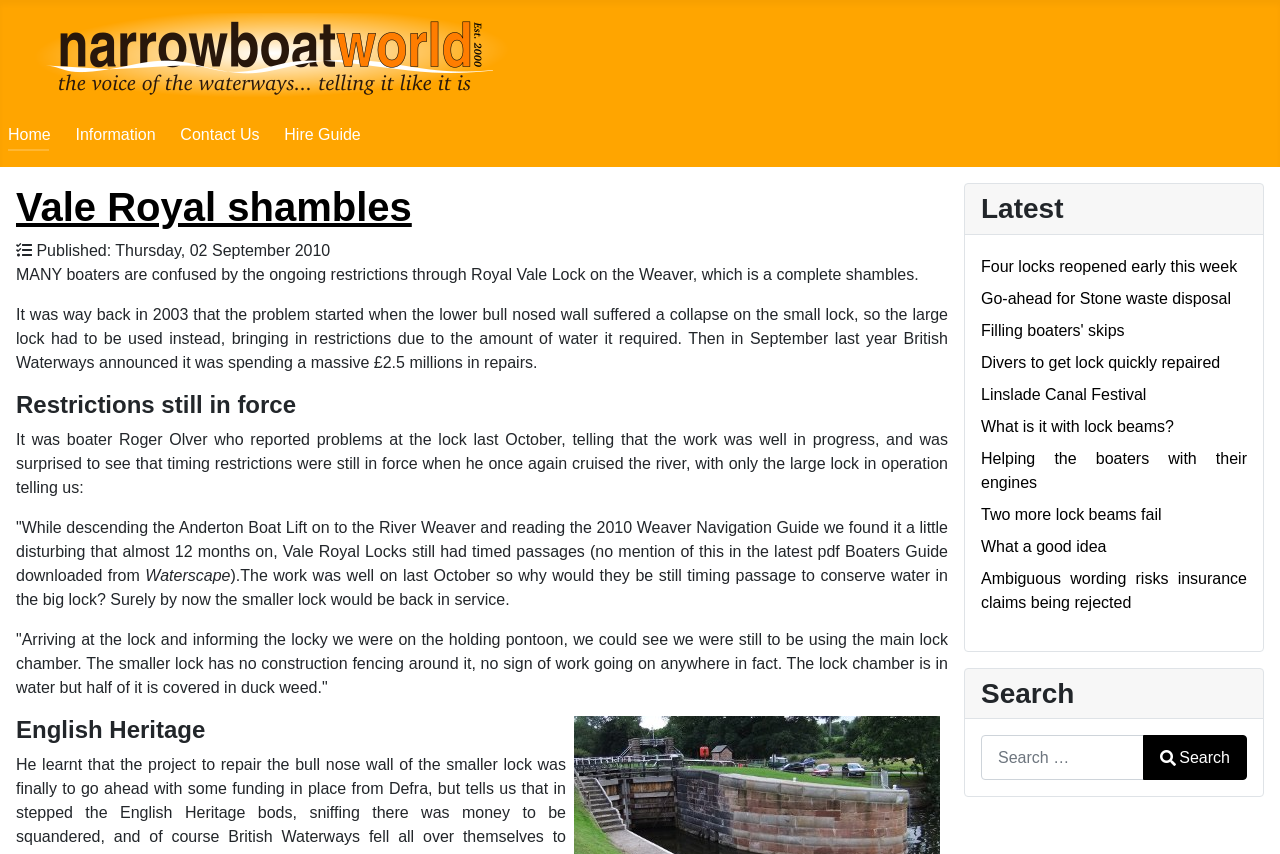Refer to the screenshot and answer the following question in detail:
What can be found in the 'Latest' section?

The 'Latest' section appears to contain news articles related to canal and waterways, such as lock reopenings, waste disposal, and festivals, which are likely to be of interest to boaters and waterways enthusiasts.